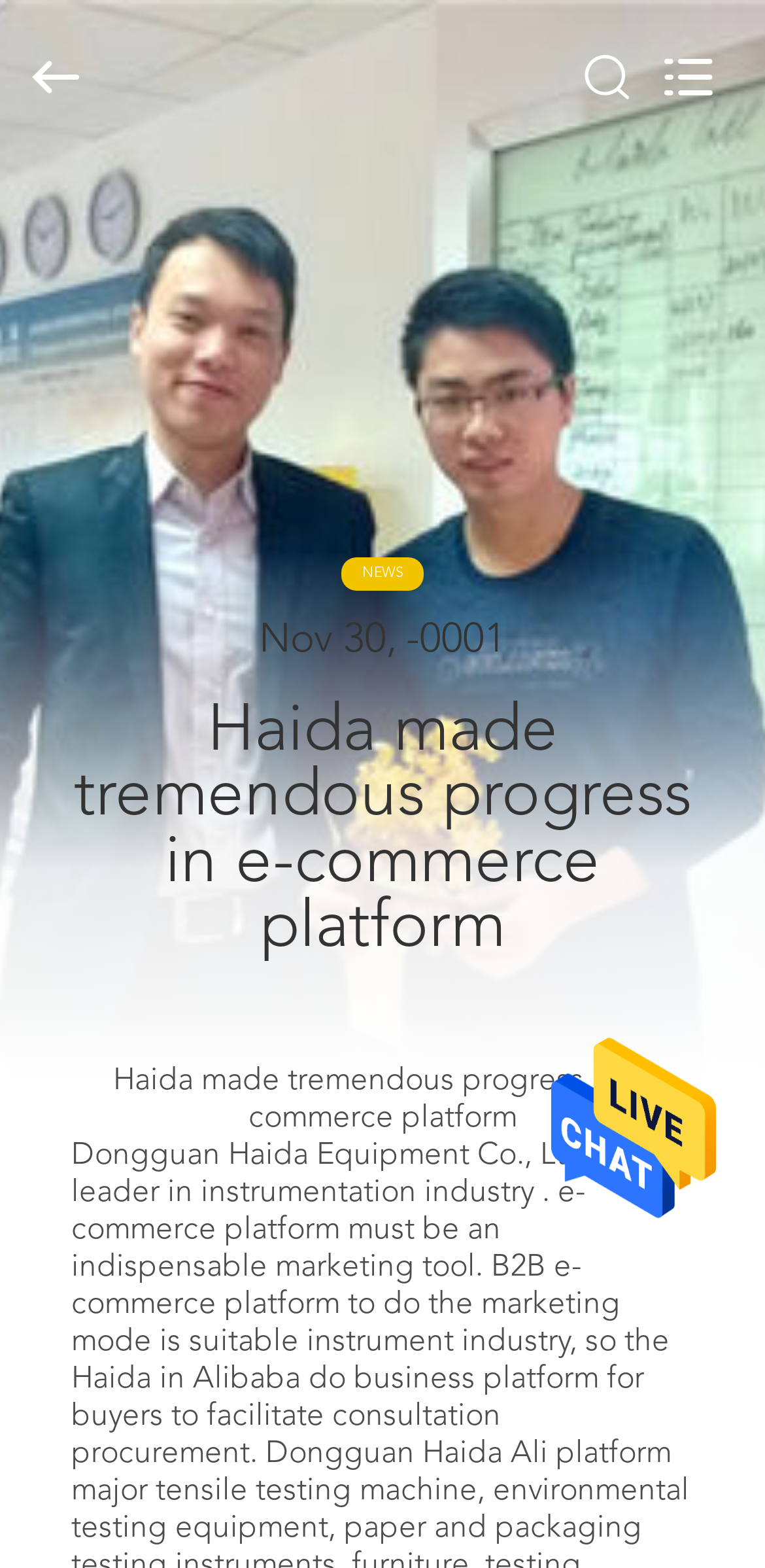Determine the bounding box coordinates of the clickable element necessary to fulfill the instruction: "go to home page". Provide the coordinates as four float numbers within the 0 to 1 range, i.e., [left, top, right, bottom].

[0.0, 0.1, 0.195, 0.131]